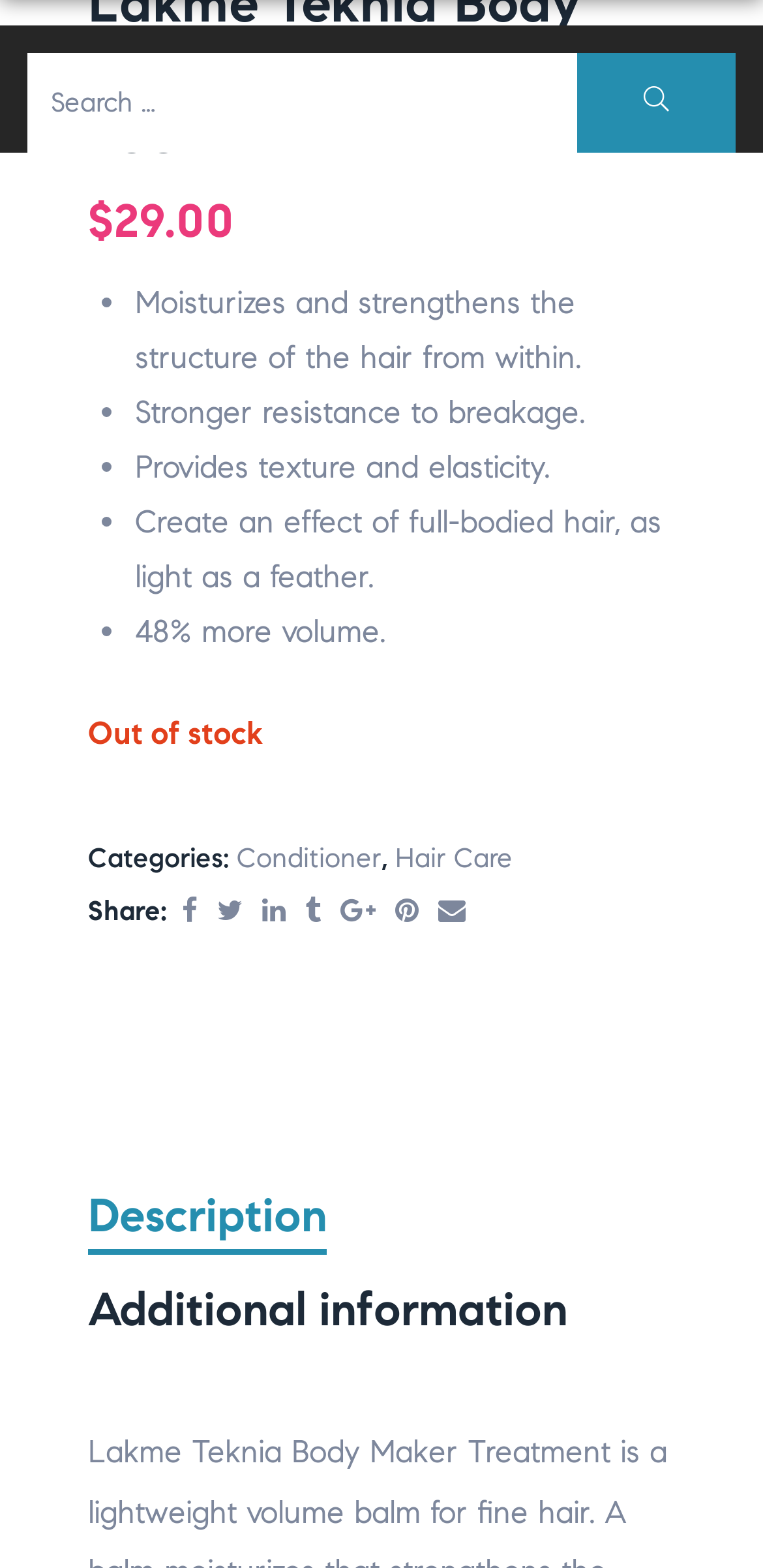Respond to the following question with a brief word or phrase:
What categories does this product belong to?

Conditioner, Hair Care